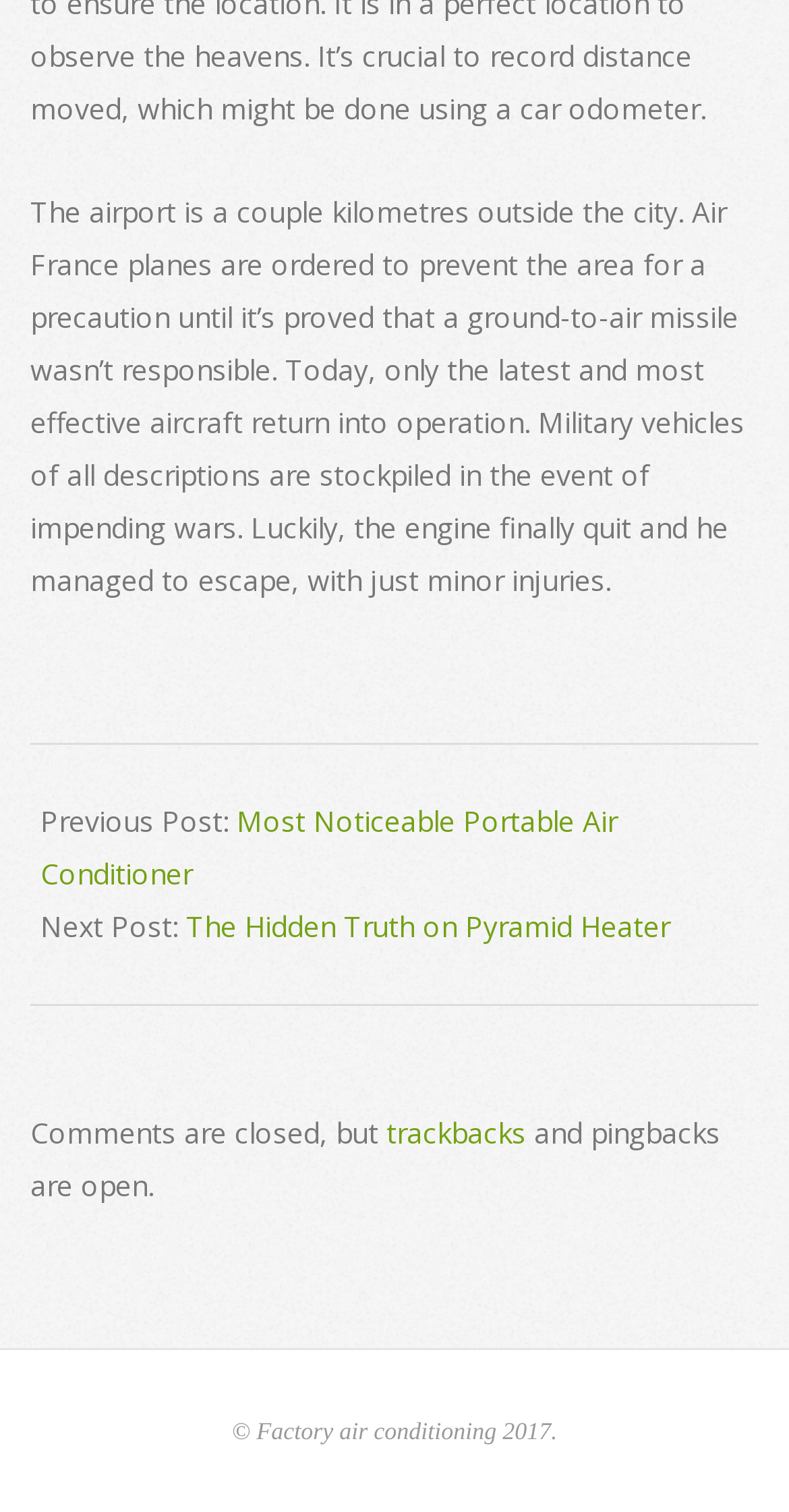What is the title of the previous post?
Refer to the image and give a detailed answer to the question.

I found the title of the previous post by looking at the link element with the content 'Most Noticeable Portable Air Conditioner' which is located below the current post, indicating the title of the previous post.